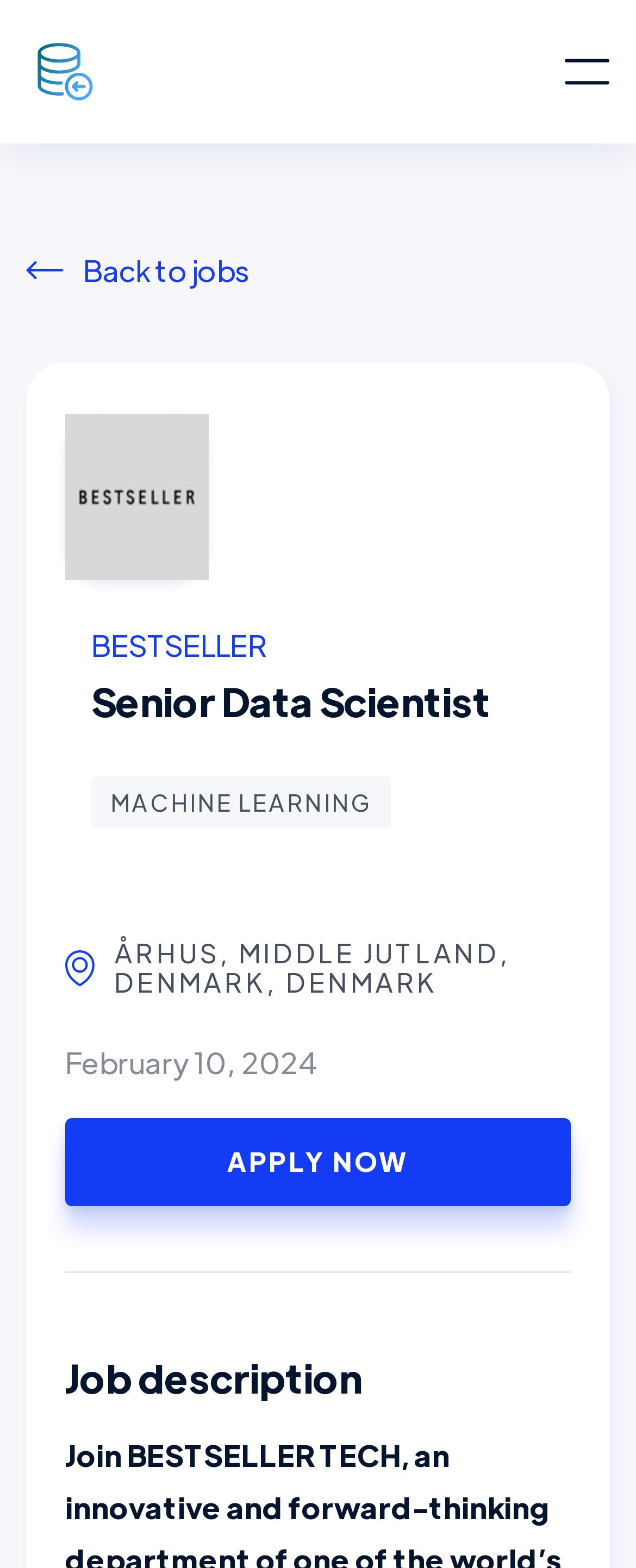What is the job location?
Please answer the question with as much detail as possible using the screenshot.

I found the job location by looking at the static text element that contains the address information, which is 'ÅRHUS, MIDDLE JUTLAND, DENMARK'.